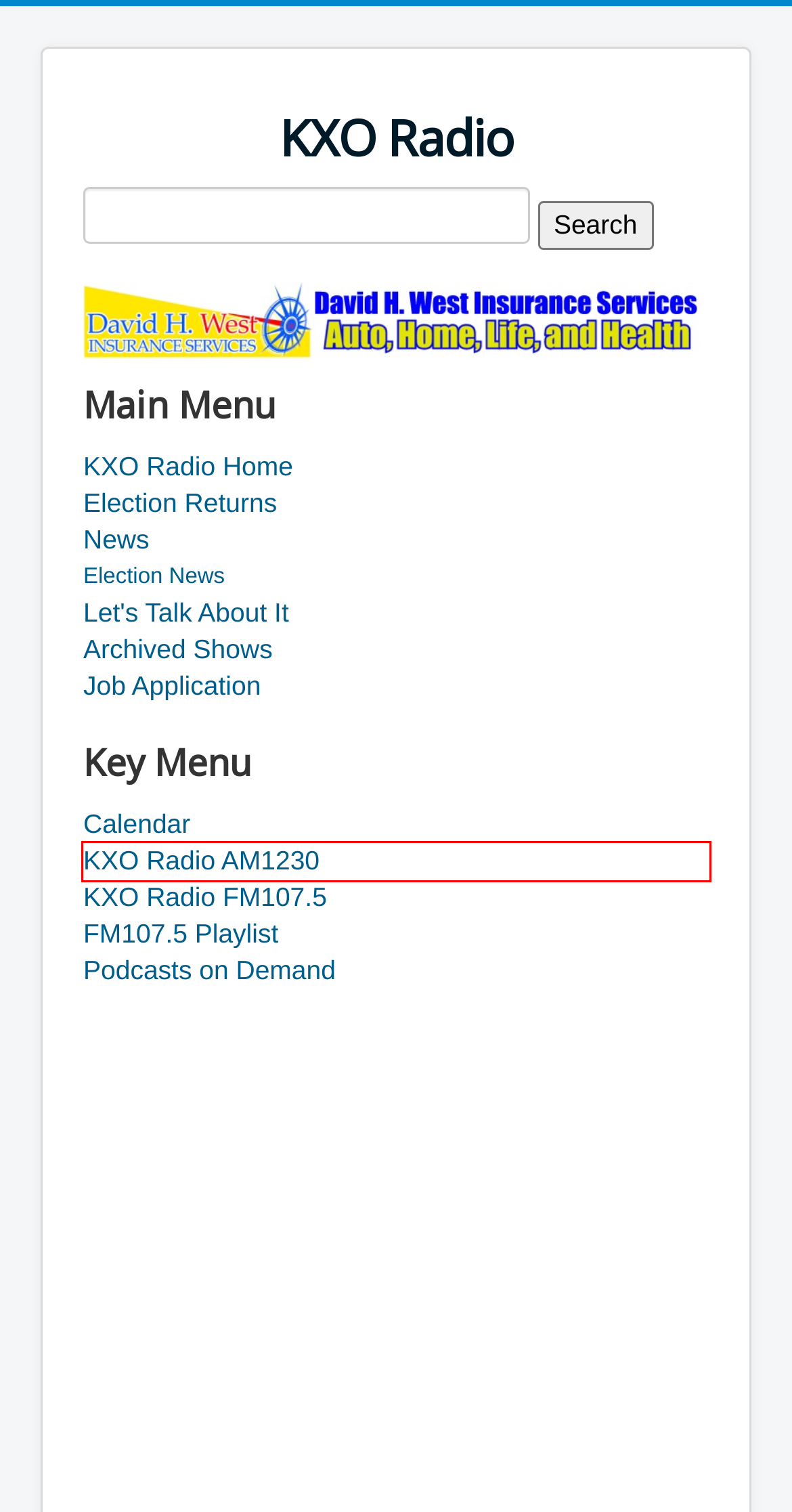You are provided with a screenshot of a webpage containing a red rectangle bounding box. Identify the webpage description that best matches the new webpage after the element in the bounding box is clicked. Here are the potential descriptions:
A. Art Exhibit
B. KXO Radio FM1075
C. FM107.5 Playlist
D. Kick Off Summer
E. KXO Radio AM1230
F. Election News
G. Home
H. 2023 High School Football Schedules

E